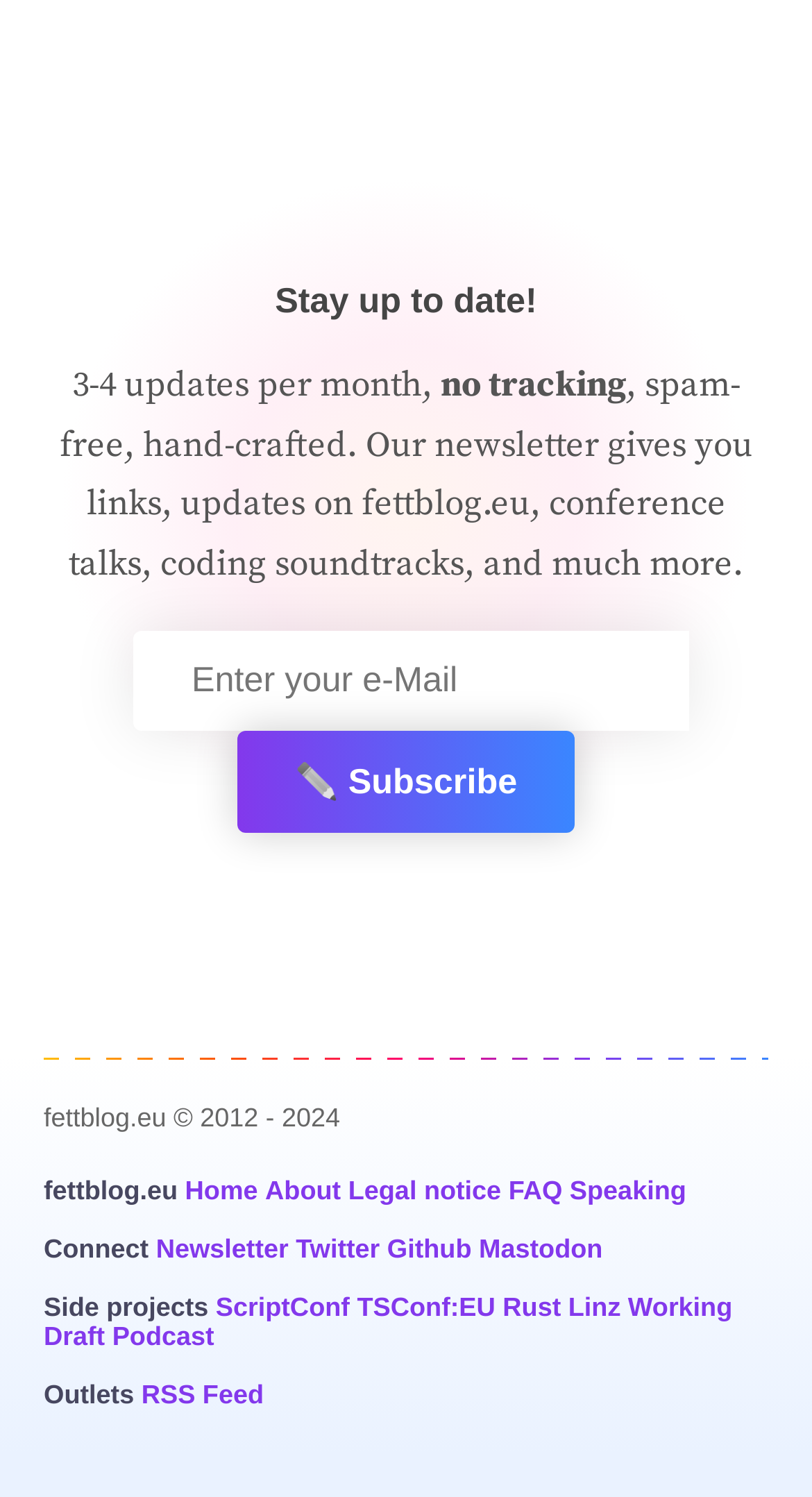Please respond to the question with a concise word or phrase:
What is the last link in the 'Connect' section?

Mastodon